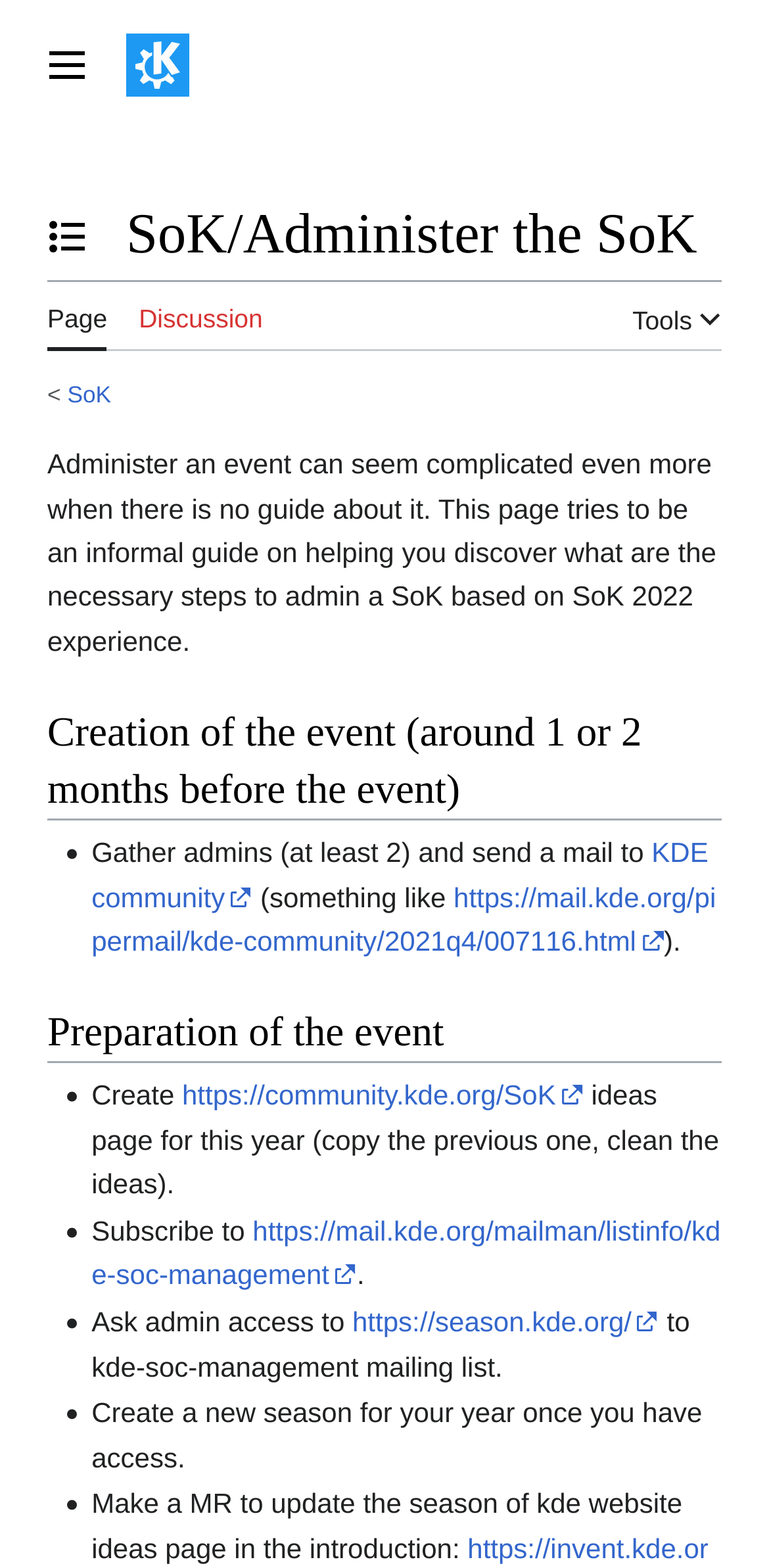Locate the bounding box coordinates of the element I should click to achieve the following instruction: "Toggle the table of contents".

[0.031, 0.123, 0.144, 0.179]